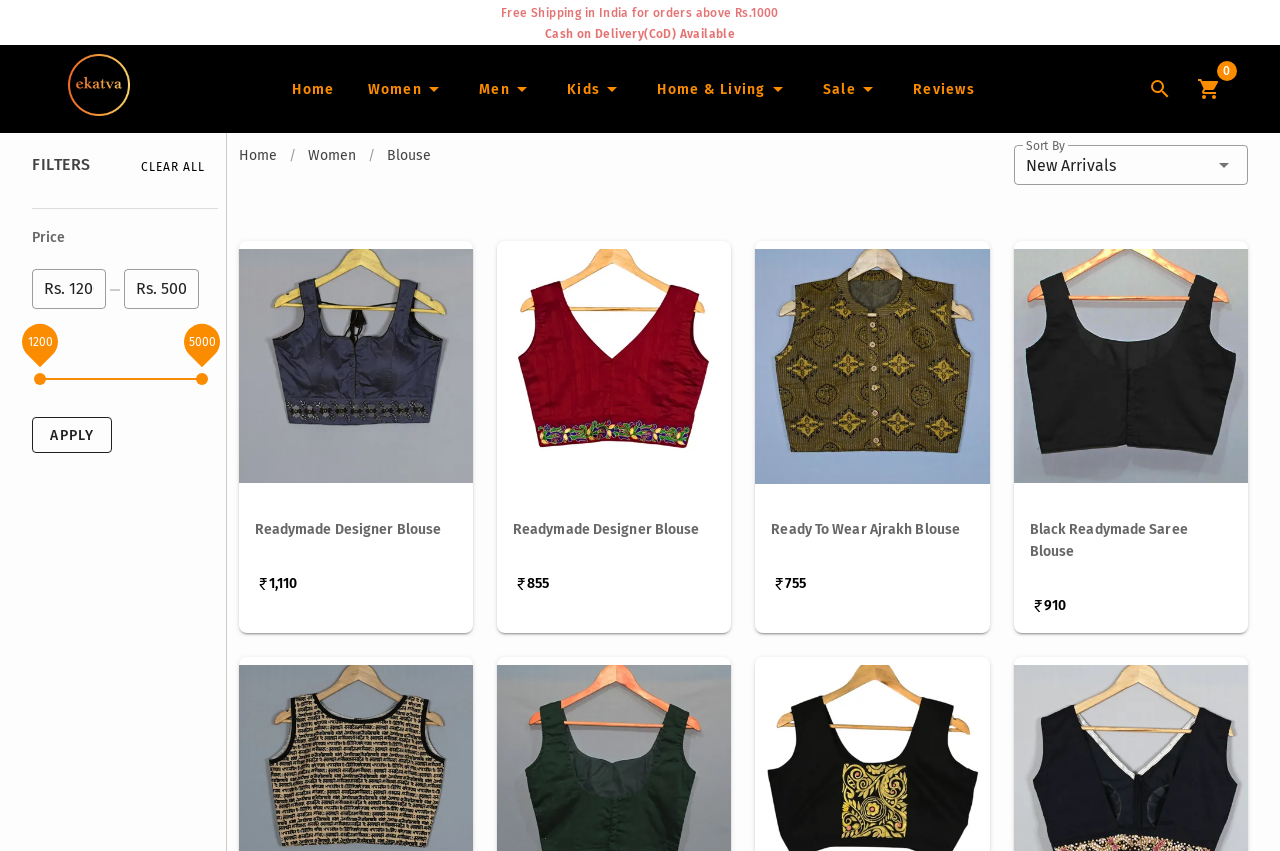Your task is to find and give the main heading text of the webpage.

BLOCK PRINT SAREE: A RAJASTHANI TRADITION